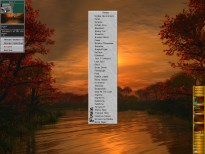Illustrate the image with a detailed and descriptive caption.

The image showcases a tranquil landscape featuring a river at sunset, surrounded by trees that exhibit vibrant autumnal hues of orange and red. Dominating the left side is a narrow menu or task list displayed on a vertical panel, suggesting an interface for managing window settings or system information. The serene water reflects the warm colors of the sunset, enhancing the overall aesthetic. Near the bottom right, there is an additional interface element that appears to be a graphical representation of system resources or configurations. This blend of natural beauty and digital interface highlights the juxtaposition of technology and serene landscapes.